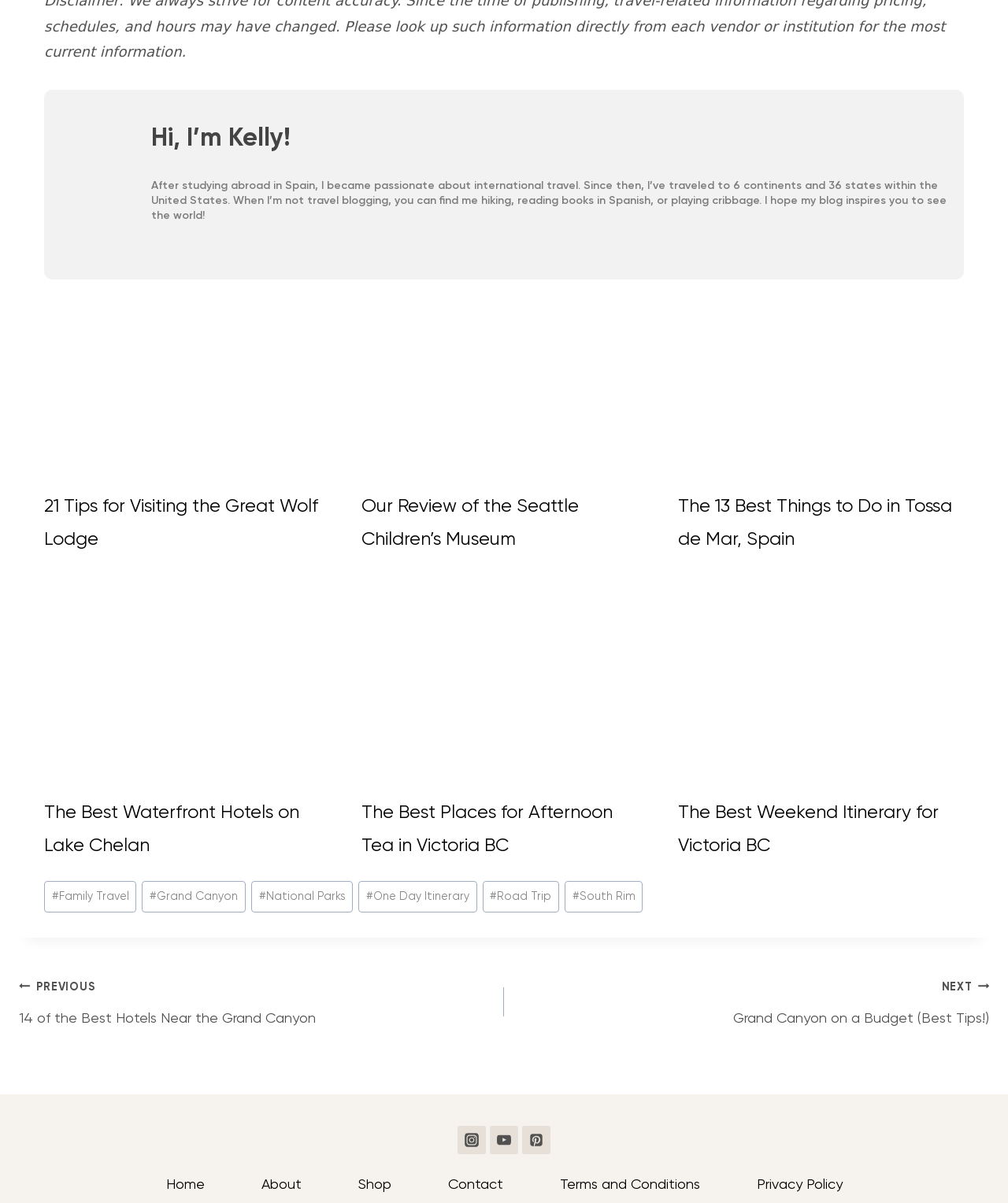Find the bounding box coordinates of the element to click in order to complete the given instruction: "Donate to the Clubhouse fundraising."

None